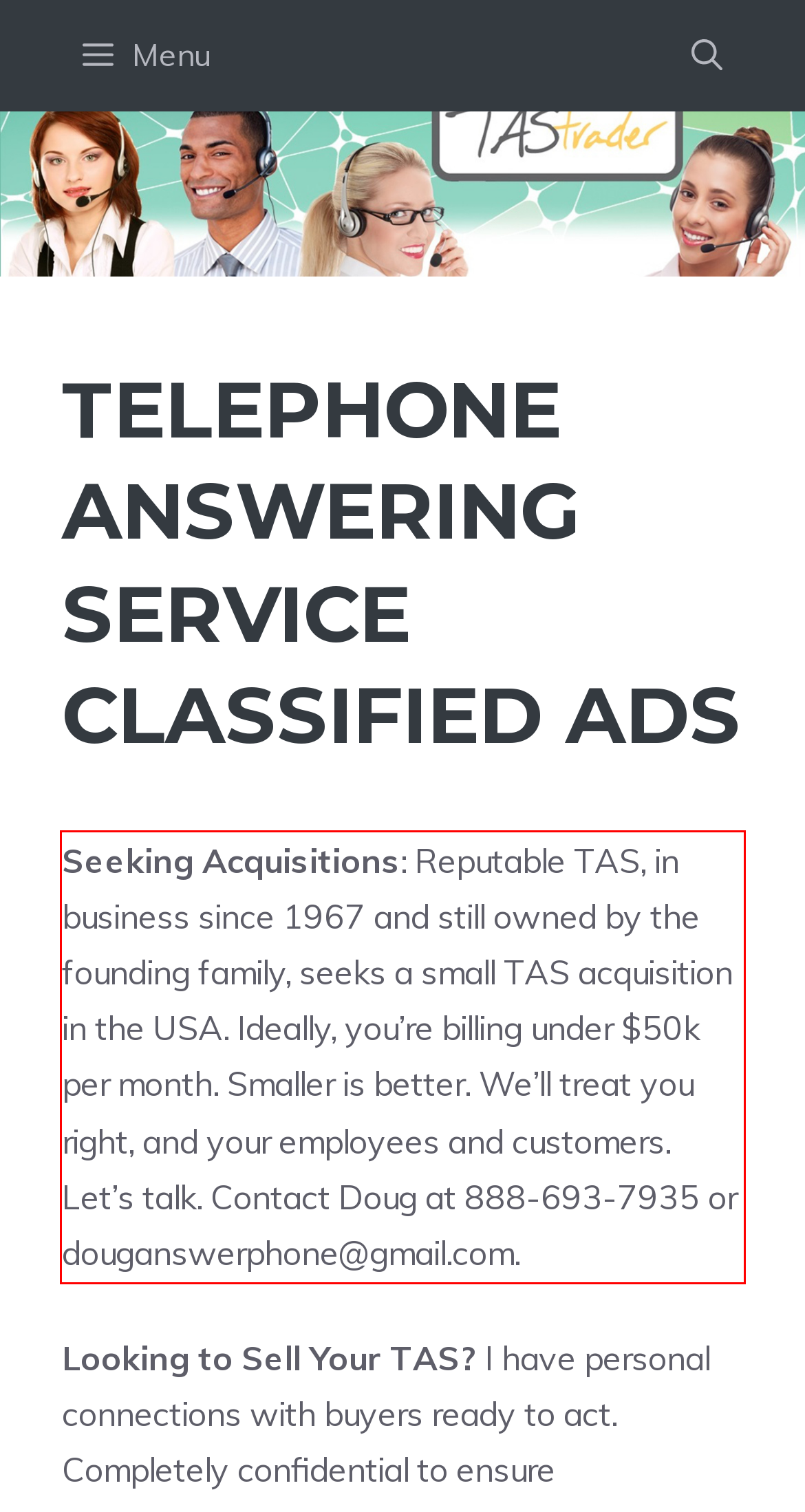You are presented with a webpage screenshot featuring a red bounding box. Perform OCR on the text inside the red bounding box and extract the content.

Seeking Acquisitions: Reputable TAS, in business since 1967 and still owned by the founding family, seeks a small TAS acquisition in the USA. Ideally, you’re billing under $50k per month. Smaller is better. We’ll treat you right, and your employees and customers. Let’s talk. Contact Doug at 888-693-7935 or douganswerphone@gmail.com.